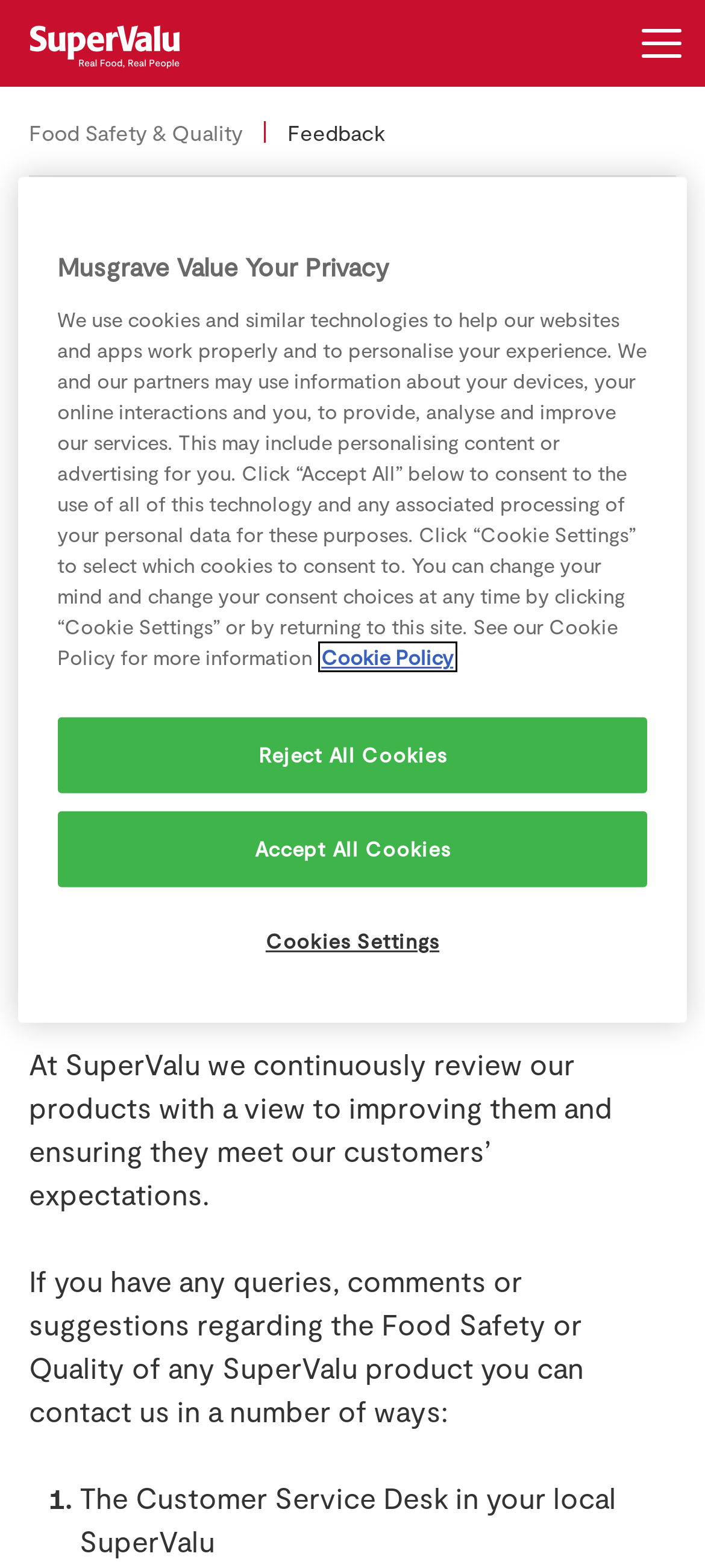How can customers contact SuperValu about food safety or quality?
Using the picture, provide a one-word or short phrase answer.

In a number of ways